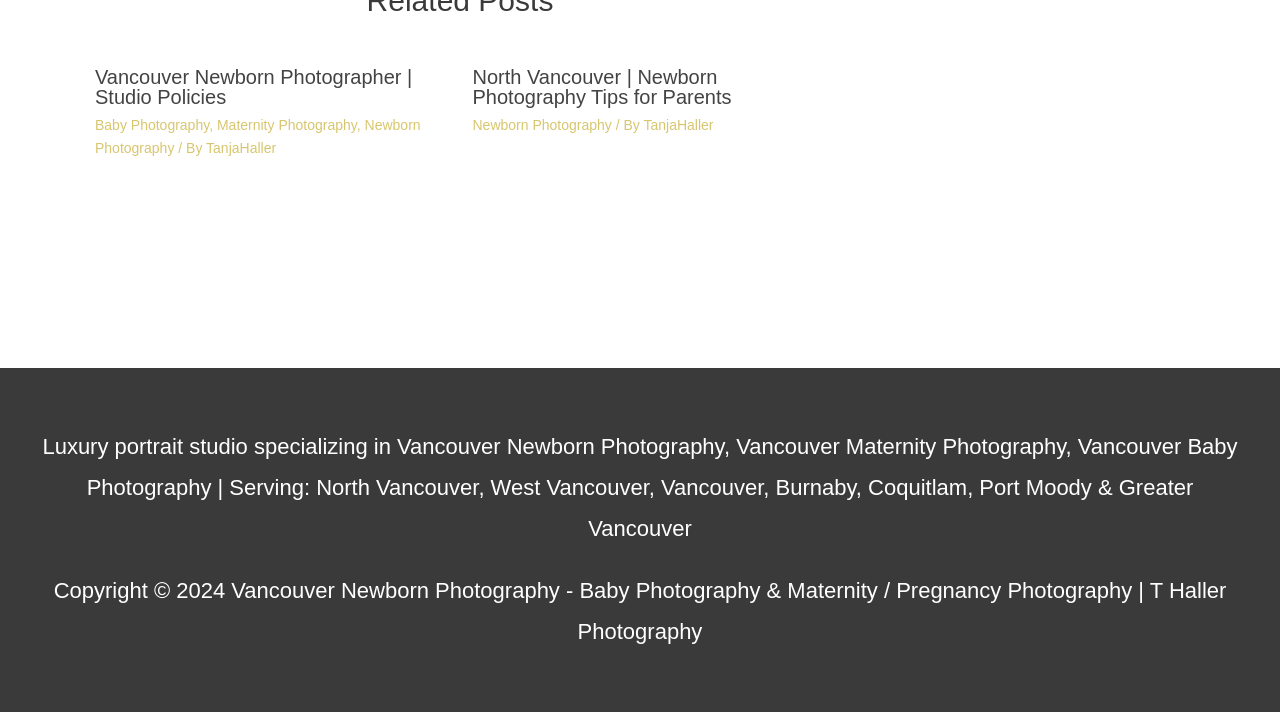Please reply to the following question using a single word or phrase: 
What is the copyright year?

2024